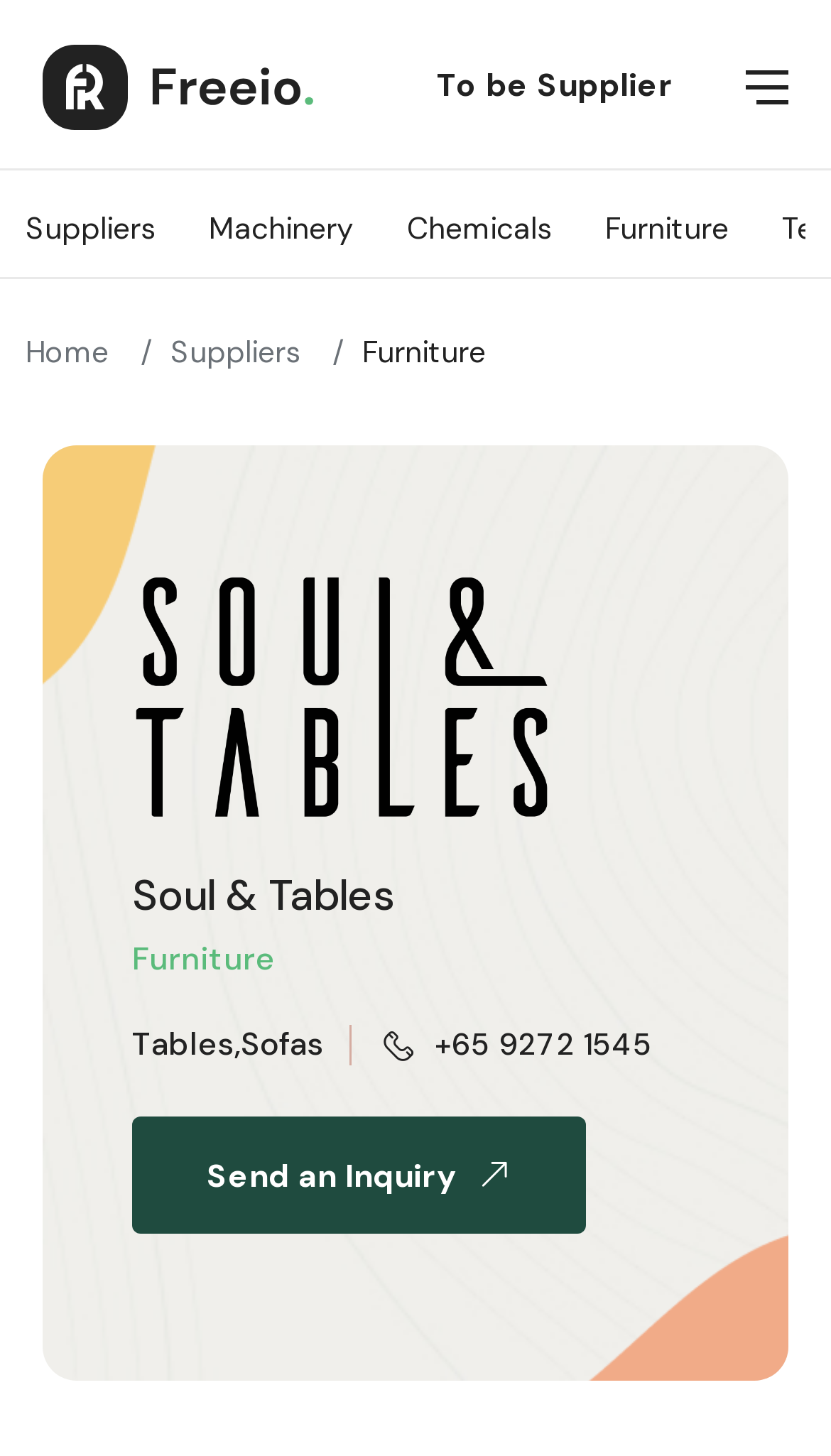Please answer the following question using a single word or phrase: 
What type of products does Soul & Tables sell?

Furniture